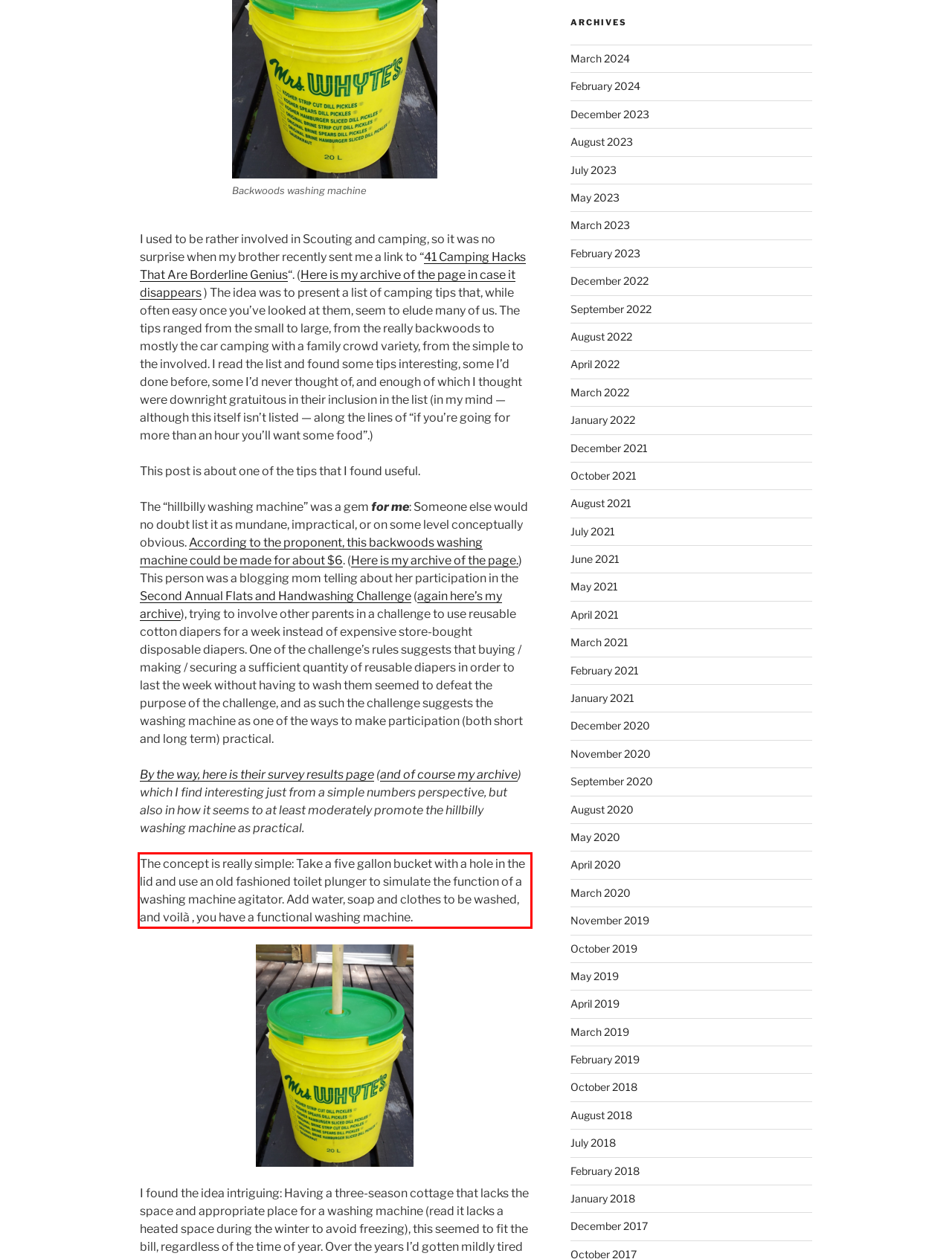You are provided with a screenshot of a webpage featuring a red rectangle bounding box. Extract the text content within this red bounding box using OCR.

The concept is really simple: Take a five gallon bucket with a hole in the lid and use an old fashioned toilet plunger to simulate the function of a washing machine agitator. Add water, soap and clothes to be washed, and voilà , you have a functional washing machine.